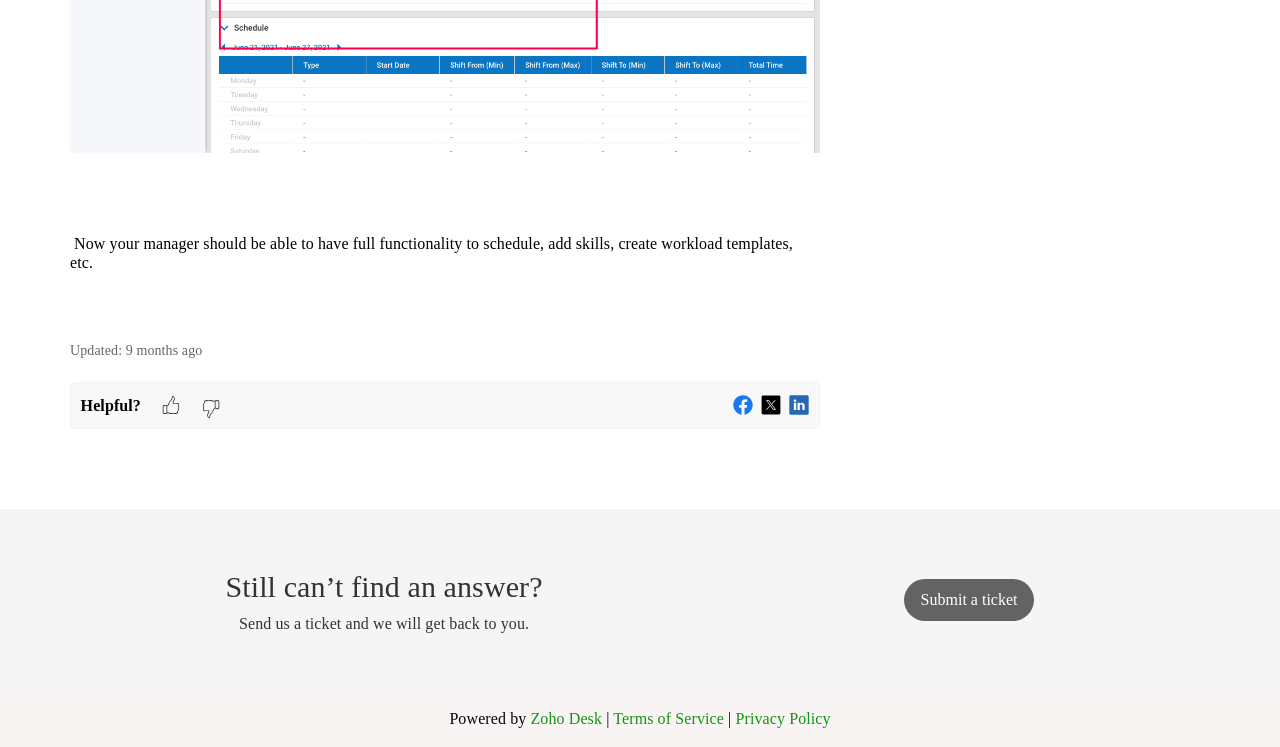Kindly determine the bounding box coordinates for the clickable area to achieve the given instruction: "Check LinkedIn".

[0.617, 0.531, 0.632, 0.554]